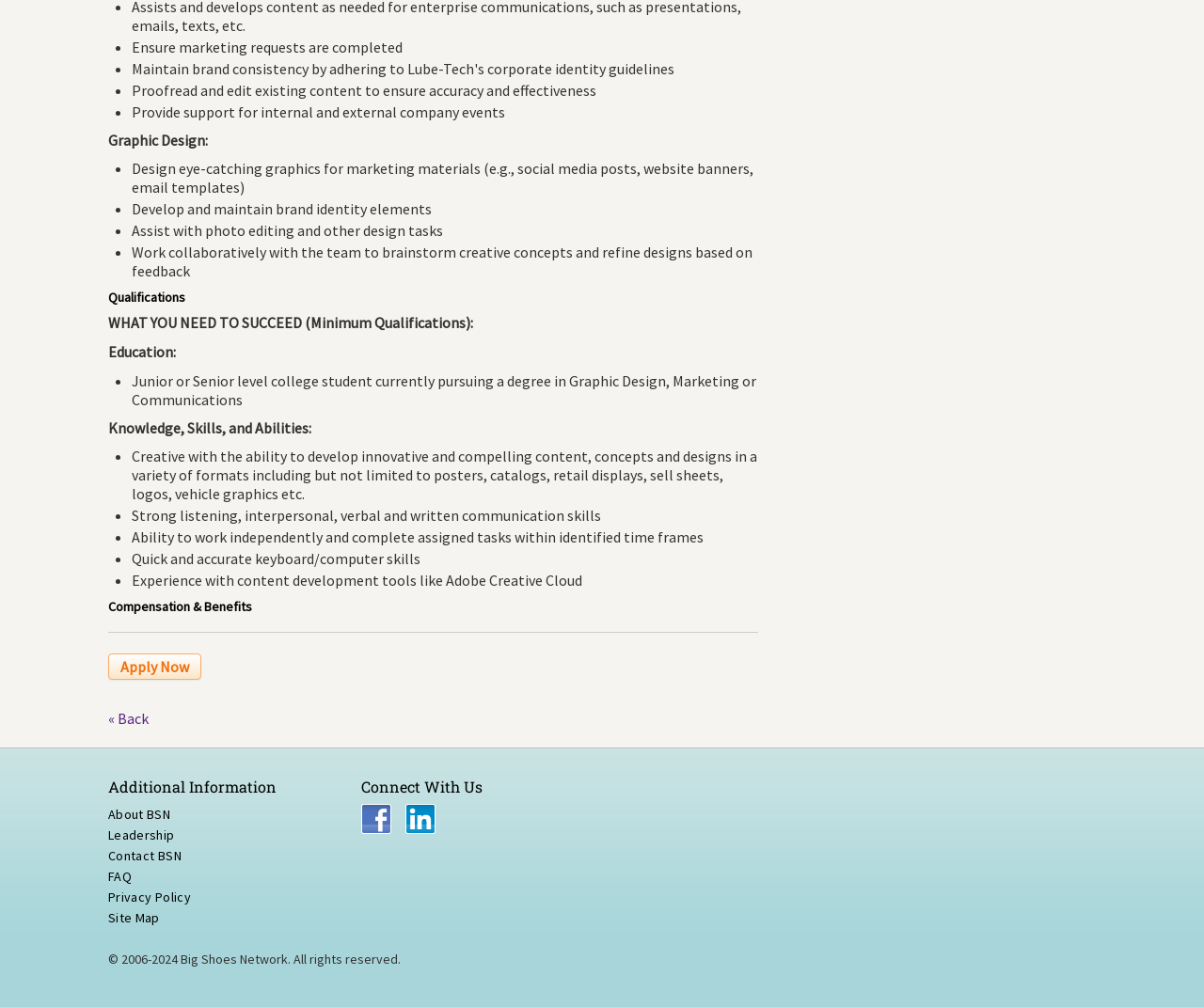Identify the bounding box coordinates for the element that needs to be clicked to fulfill this instruction: "View Facebook page". Provide the coordinates in the format of four float numbers between 0 and 1: [left, top, right, bottom].

[0.3, 0.804, 0.325, 0.821]